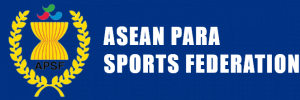Please give a succinct answer to the question in one word or phrase:
What is the background color of the 'APSF' letters?

Deep blue